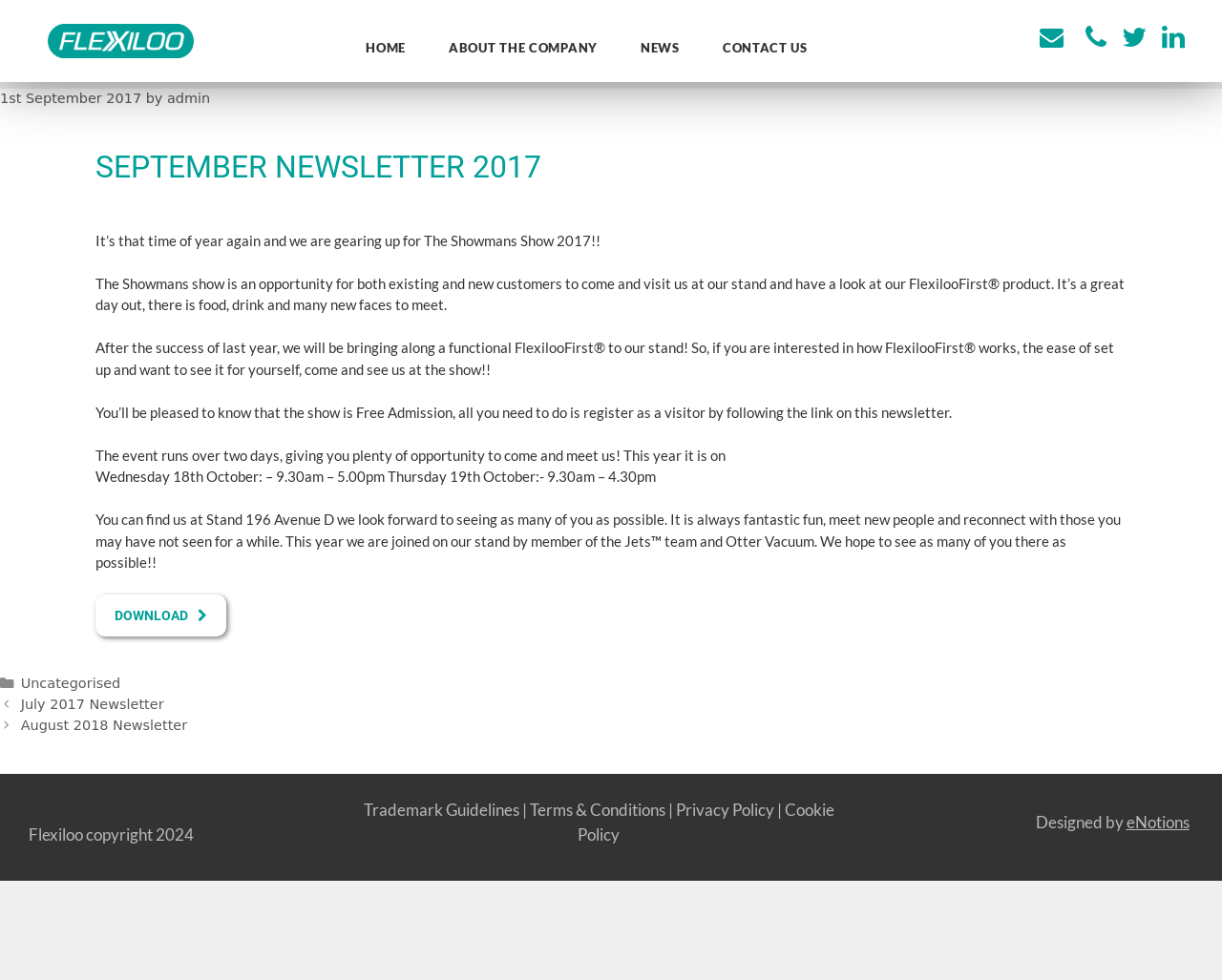Describe the entire webpage, focusing on both content and design.

The webpage is a newsletter from Flexiloo, dated September 2017. At the top, there is a logo and a navigation menu with links to "HOME", "ABOUT THE COMPANY", "NEWS", and "CONTACT US". 

Below the navigation menu, there is a main content area that takes up most of the page. The content is divided into sections, starting with a header that displays the date "1st September 2017" and the author "admin". 

The main section of the newsletter has a heading "SEPTEMBER NEWSLETTER 2017" and several paragraphs of text. The text discusses the upcoming Showmans Show 2017, where Flexiloo will be showcasing their FlexilooFirst product. The event is free to attend, and visitors can register by following a link provided in the newsletter. The show will take place over two days, on October 18th and 19th. 

There is also a link to download something, likely related to the event or the product. 

At the bottom of the page, there is a footer section with links to "Uncategorised" posts, as well as a navigation menu with links to previous newsletters, including "July 2017 Newsletter" and "August 2018 Newsletter". 

Additionally, there are several links to legal and informational pages, such as "Trademark Guidelines", "Terms & Conditions", "Privacy Policy", and "Cookie Policy". The page also displays a copyright notice and a credit to the designer, "eNotions".